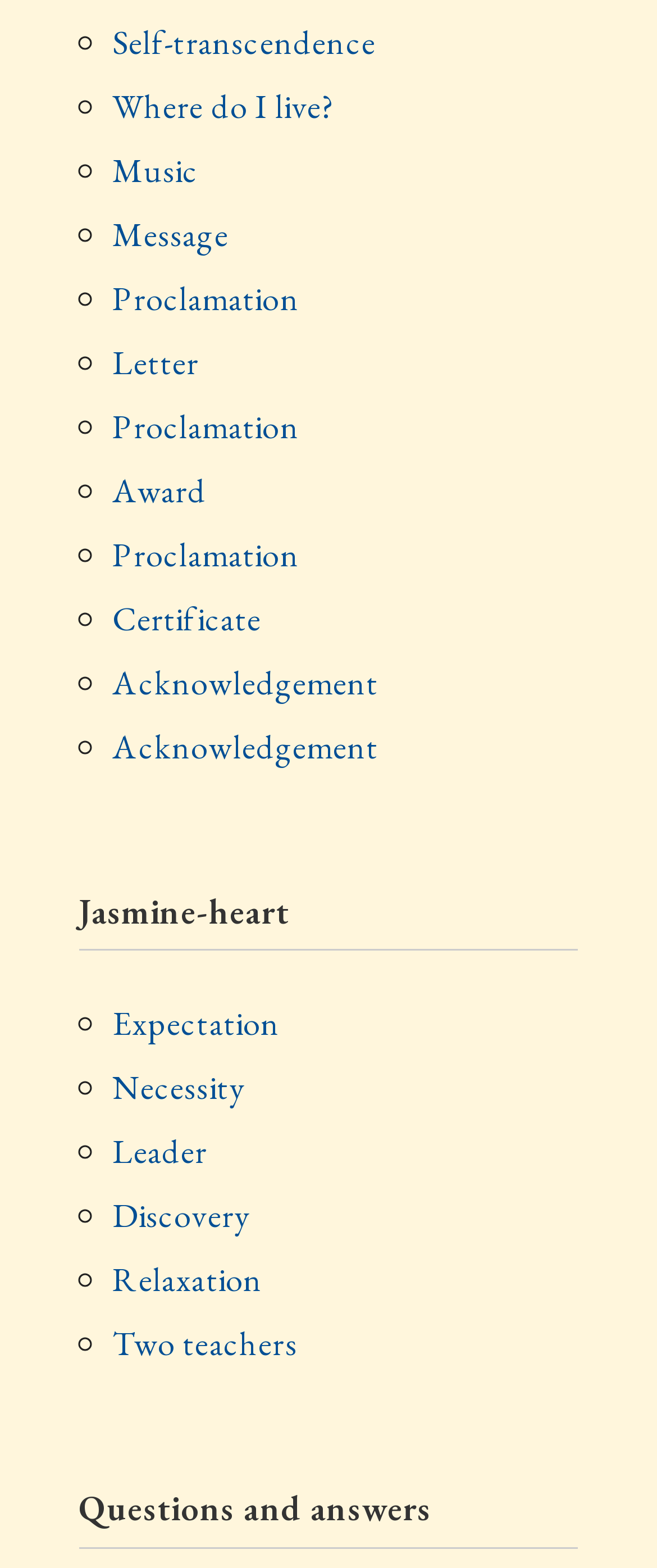How many list markers are on the webpage? Look at the image and give a one-word or short phrase answer.

26